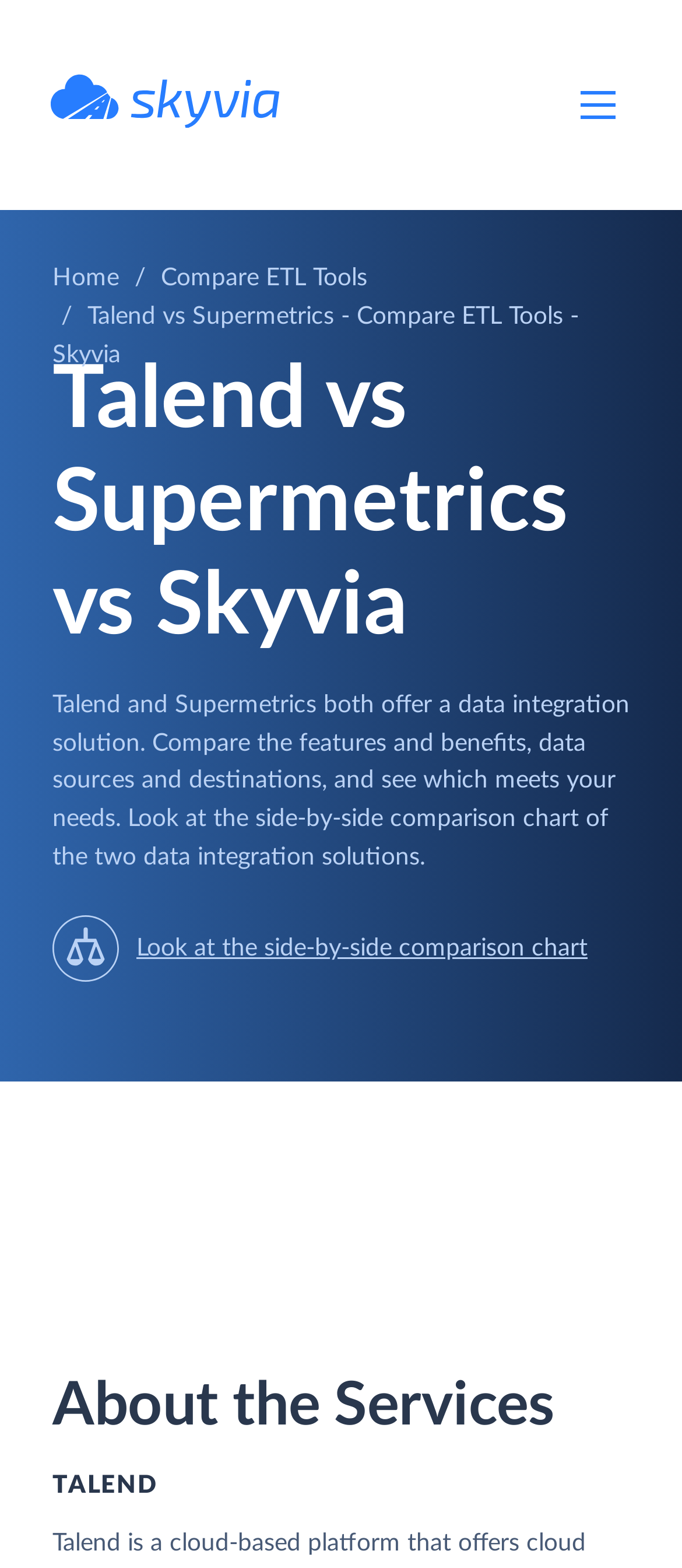Based on the element description "Compare ETL Tools", predict the bounding box coordinates of the UI element.

[0.236, 0.17, 0.538, 0.186]